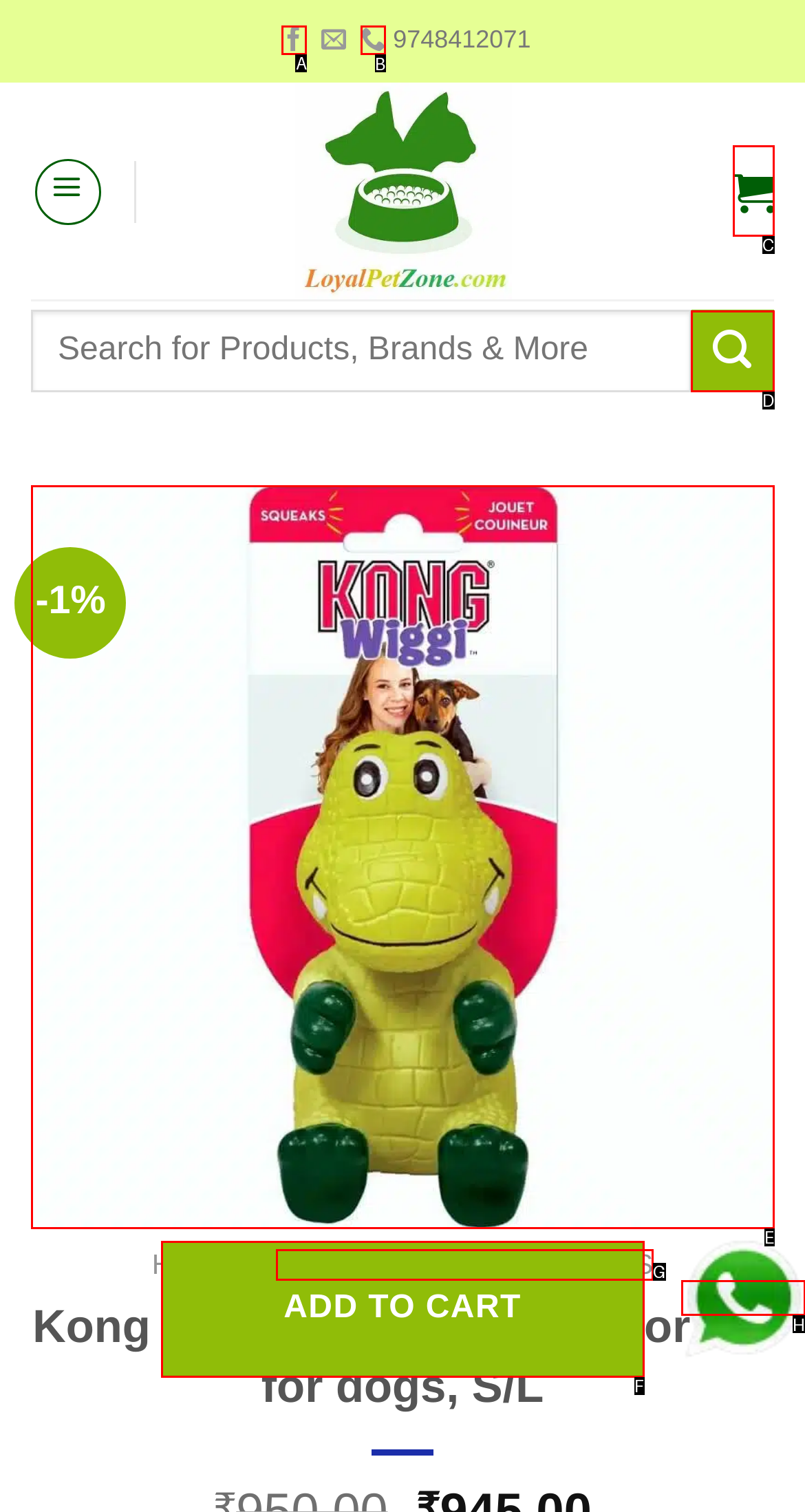Select the correct HTML element to complete the following task: Follow on Facebook
Provide the letter of the choice directly from the given options.

A